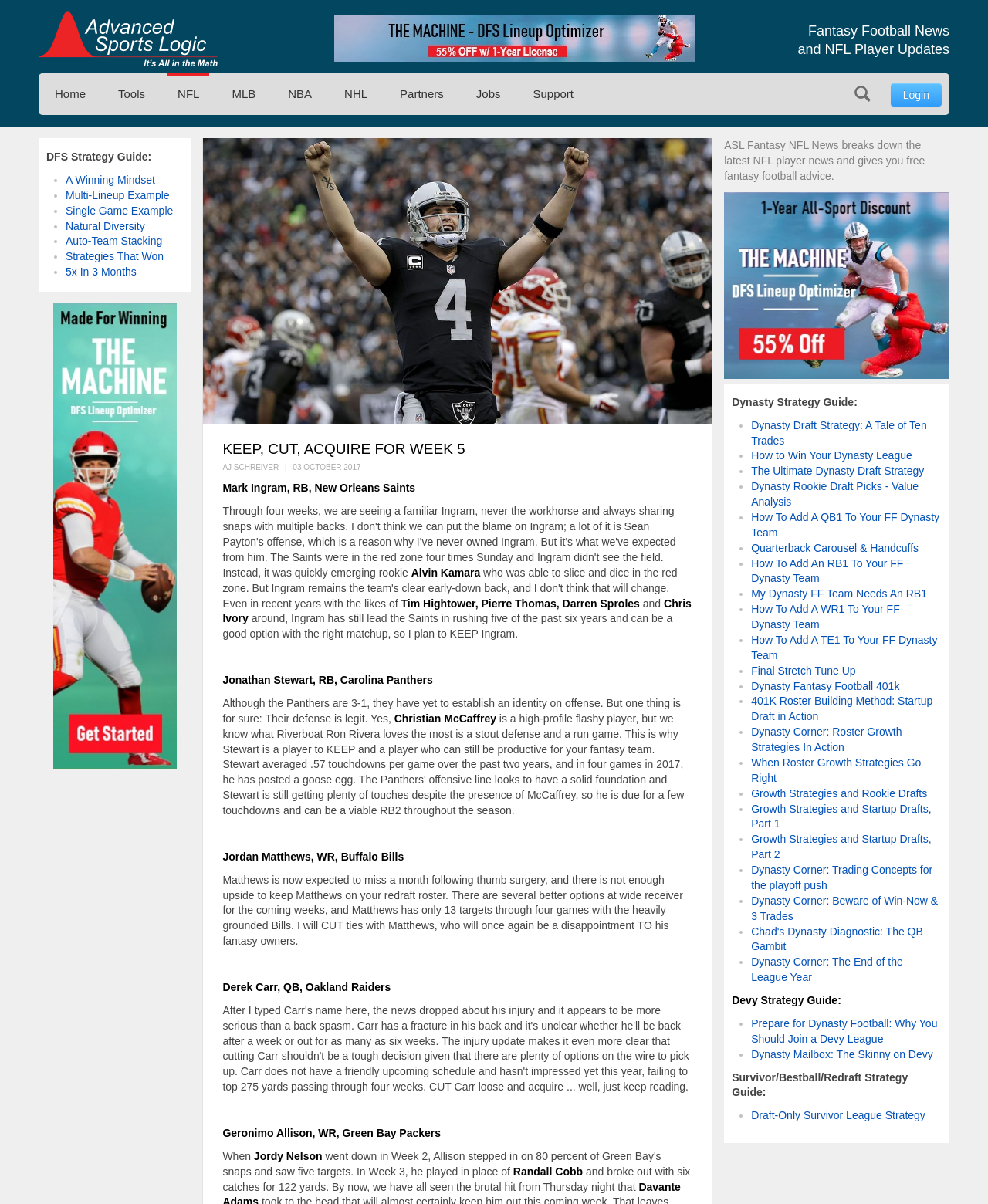Please find the bounding box coordinates of the element's region to be clicked to carry out this instruction: "Click on the 'Devy Strategy Guide' link".

[0.741, 0.826, 0.851, 0.836]